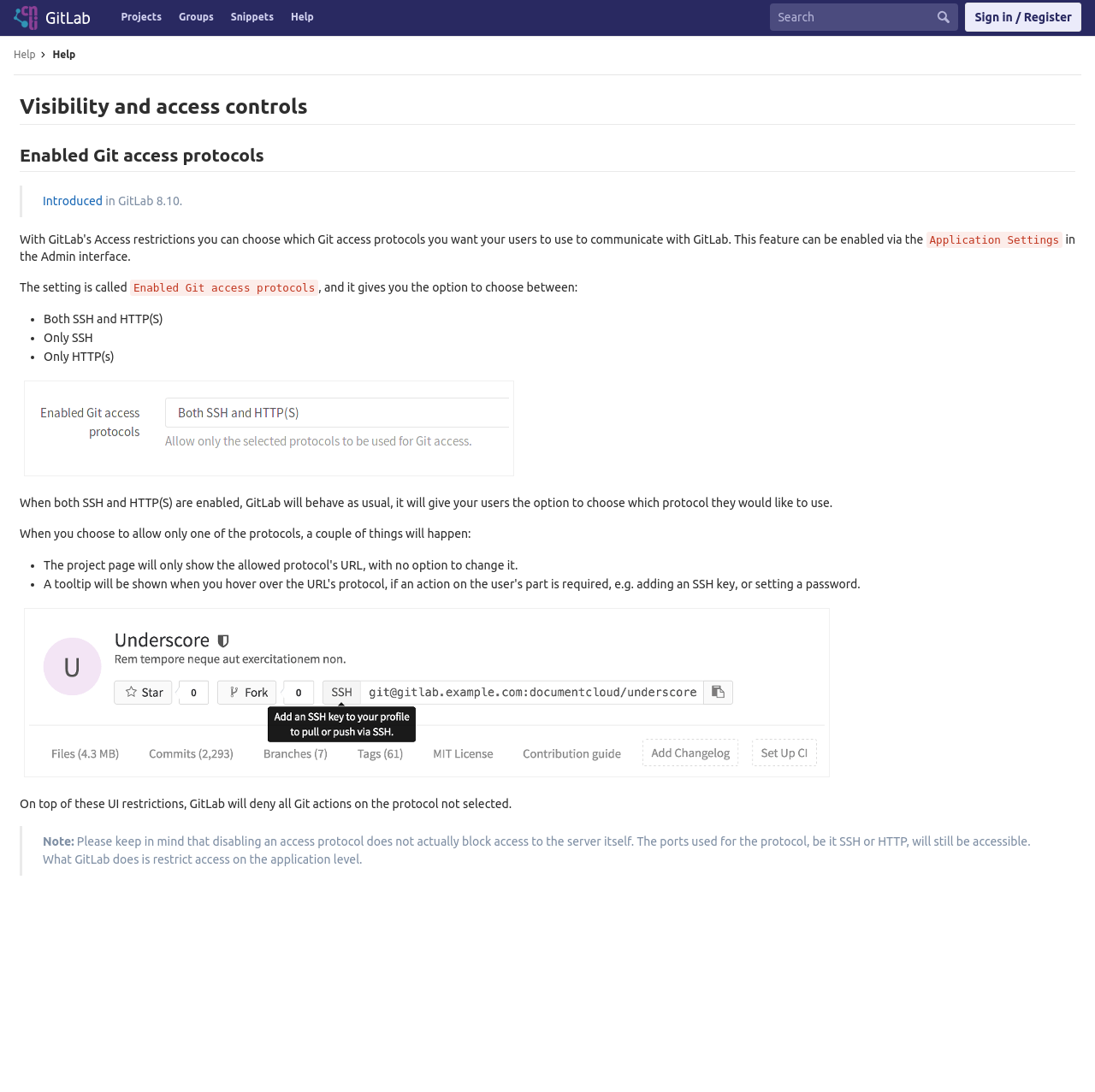Identify the bounding box coordinates of the clickable region to carry out the given instruction: "View deals of the day".

None